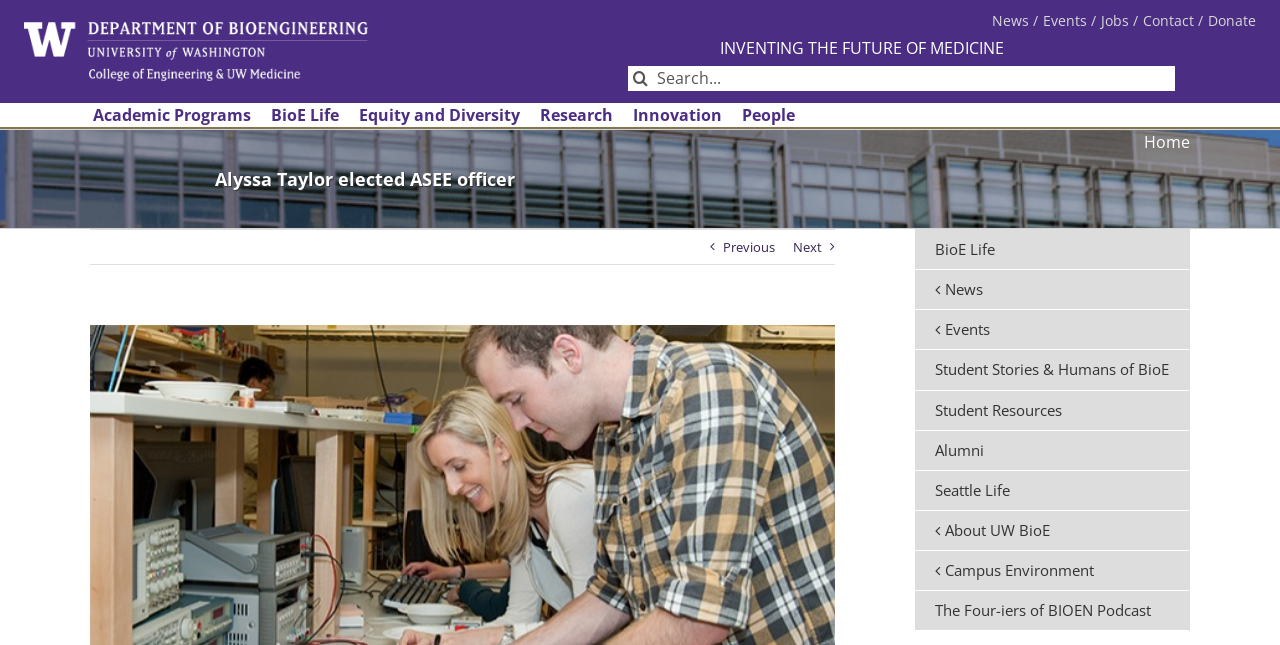What is the logo on the top left?
Answer the question with a single word or phrase derived from the image.

UW Bioengineering logo